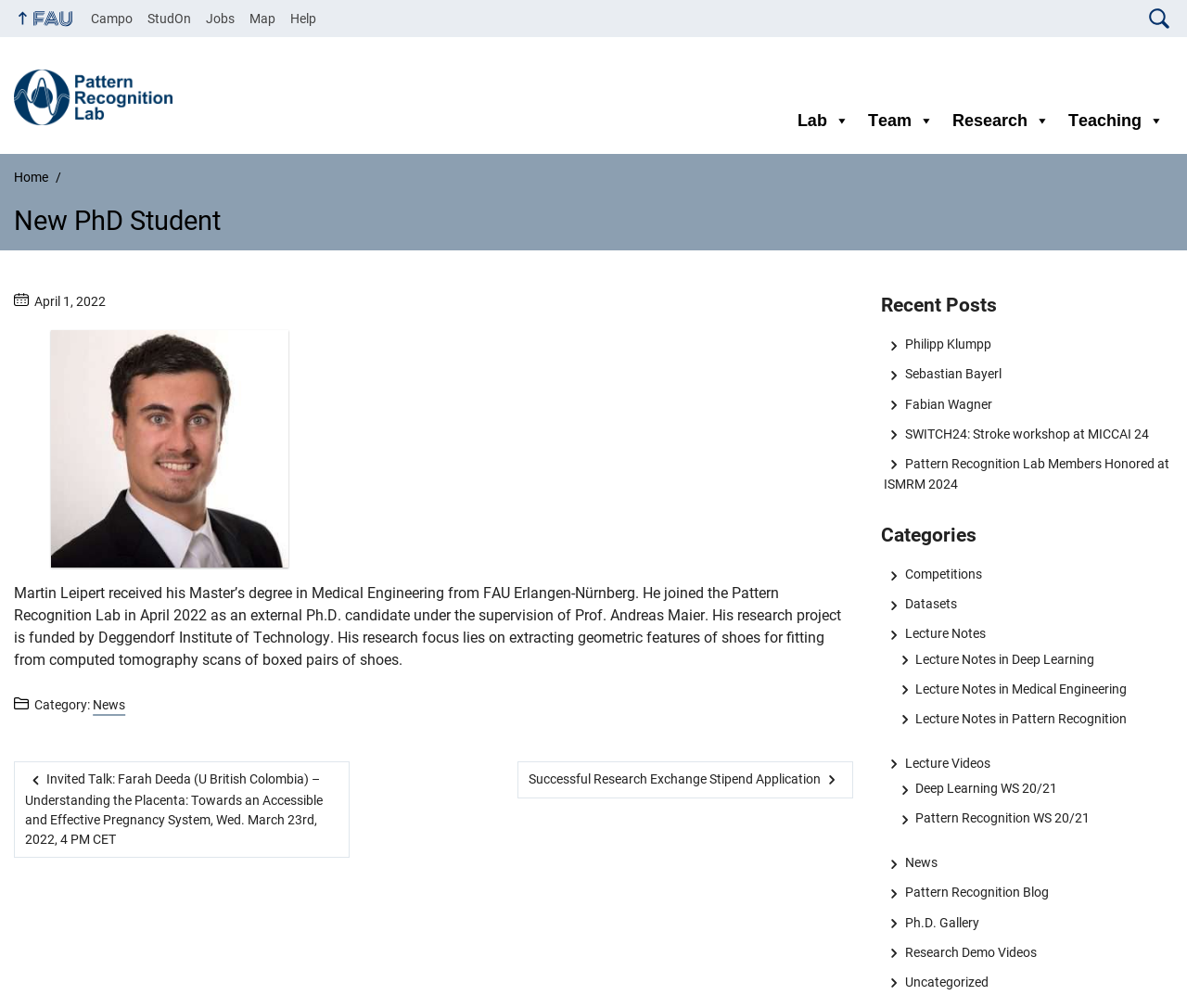Respond to the question below with a single word or phrase:
What is the name of the PhD student?

Martin Leipert